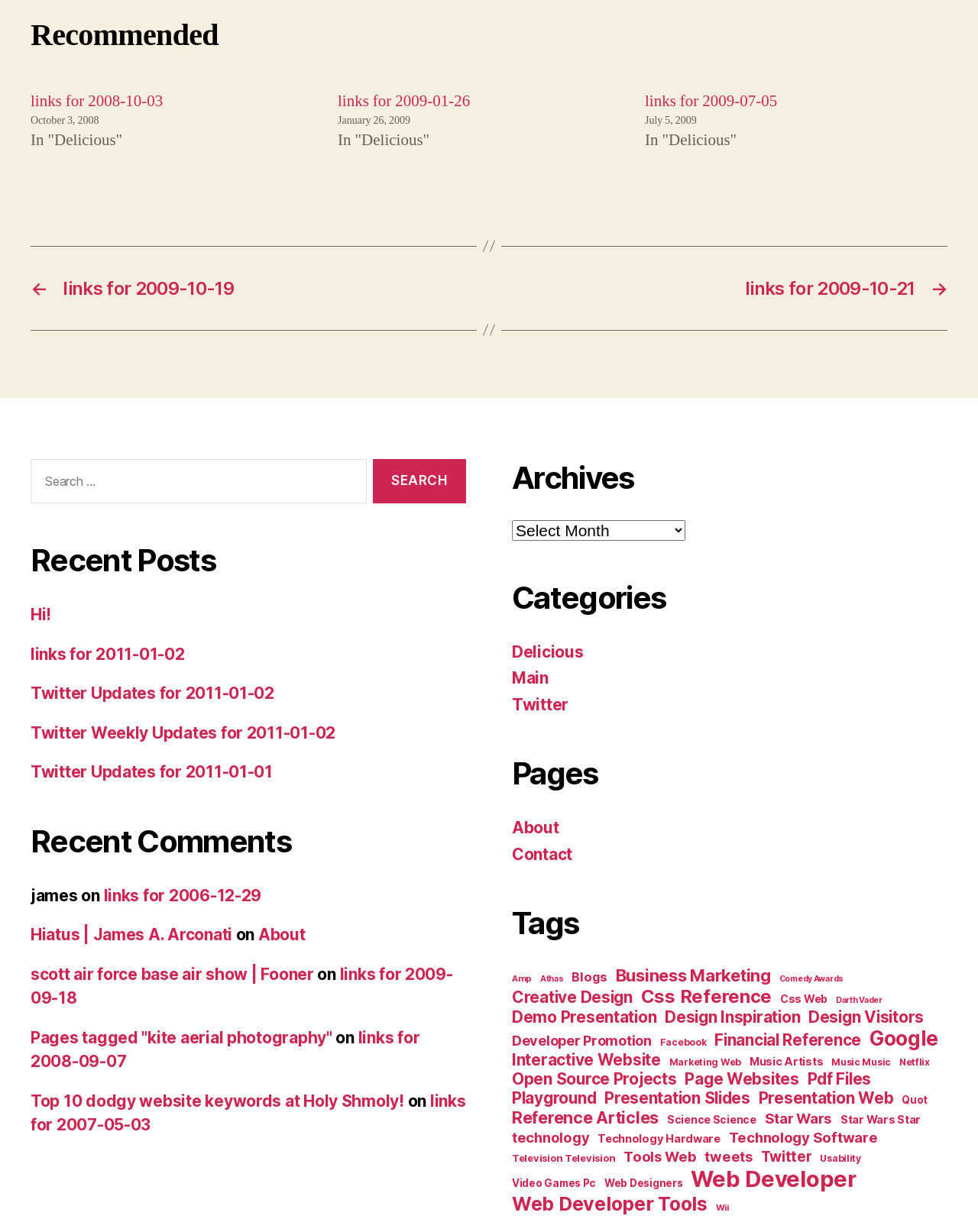Please find the bounding box for the UI component described as follows: "Open Source Projects".

[0.523, 0.868, 0.692, 0.884]